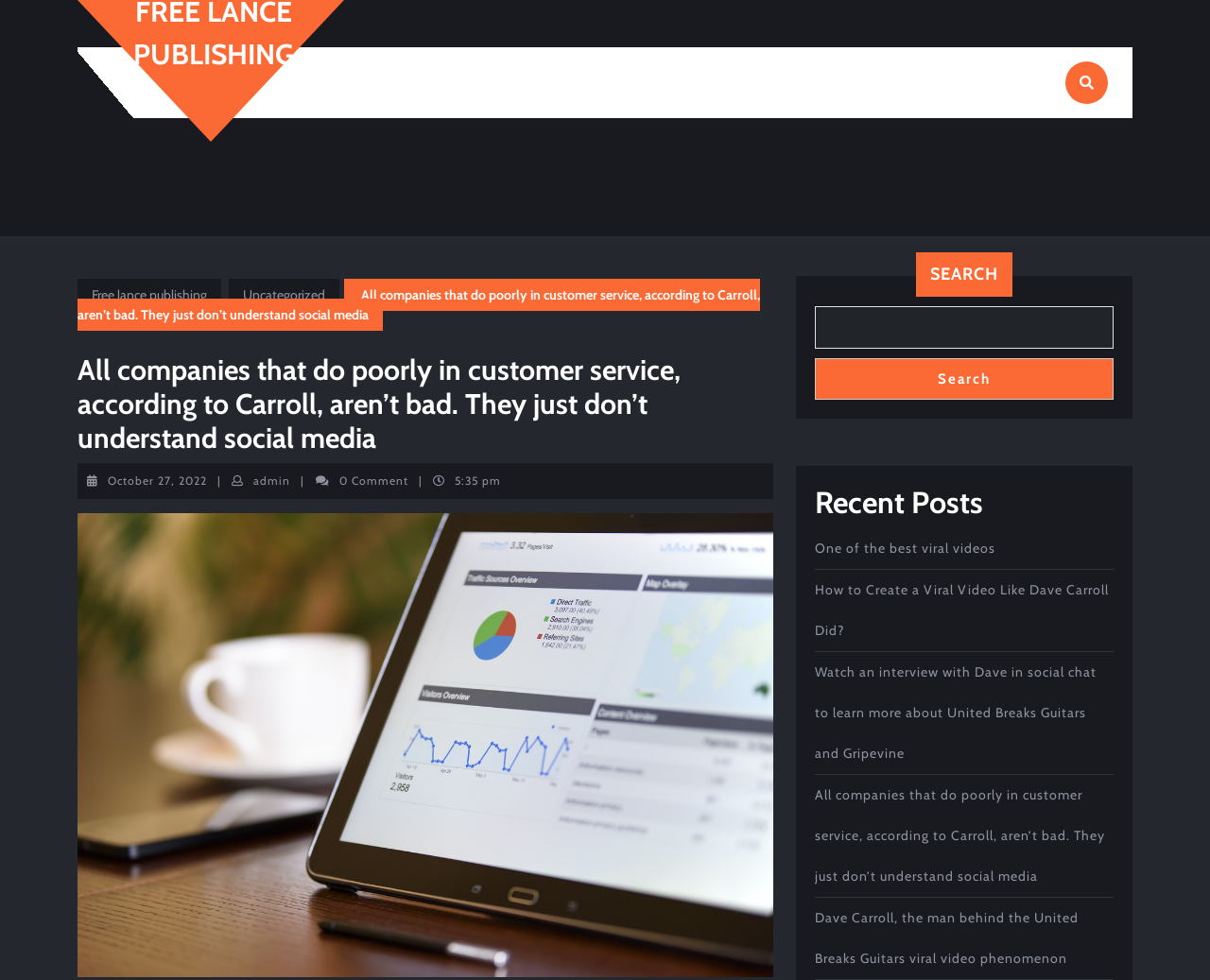Please identify the bounding box coordinates of the clickable area that will allow you to execute the instruction: "Click on the link to learn more about United Breaks Guitars and Gripevine".

[0.673, 0.677, 0.906, 0.778]